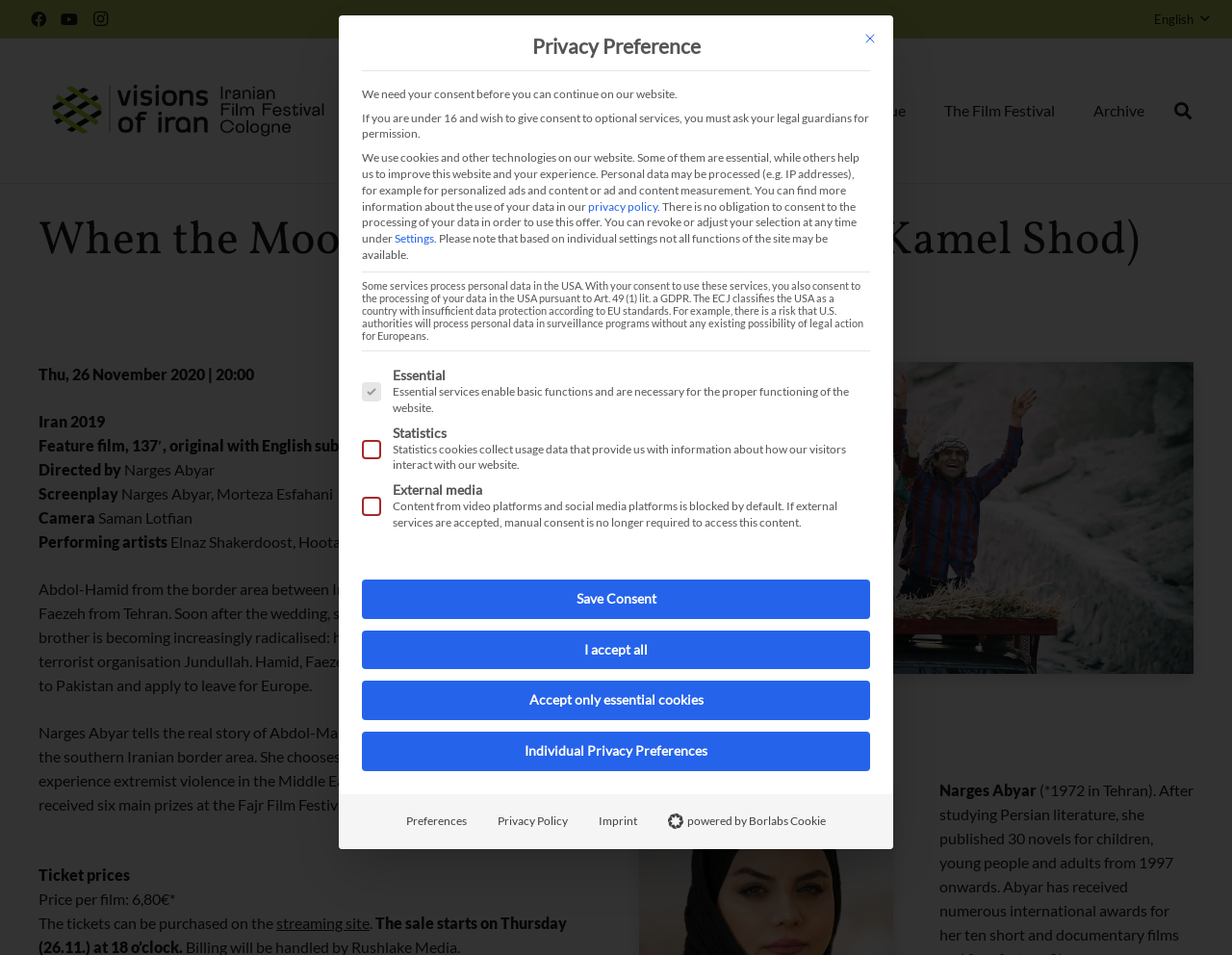What is the purpose of the search button? Based on the screenshot, please respond with a single word or phrase.

To search the website